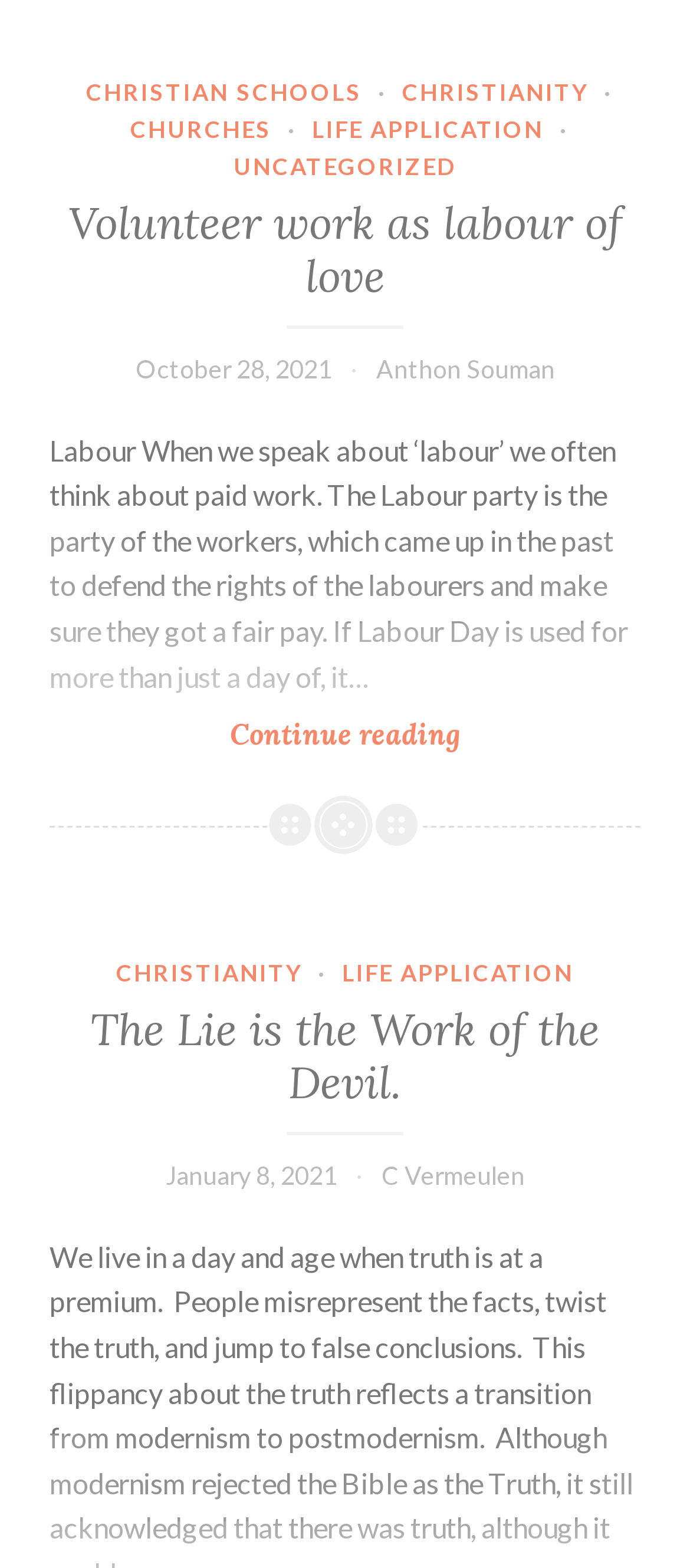Please predict the bounding box coordinates (top-left x, top-left y, bottom-right x, bottom-right y) for the UI element in the screenshot that fits the description: Christian Schools

[0.125, 0.05, 0.525, 0.068]